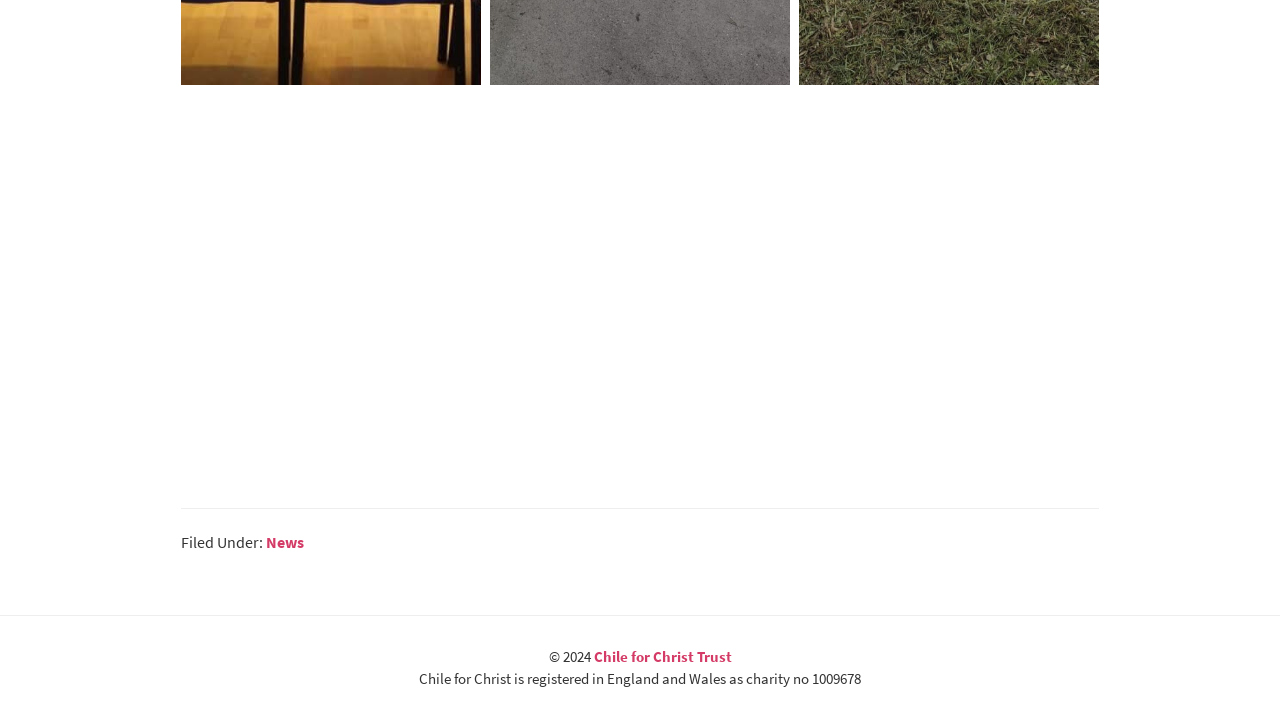Please answer the following query using a single word or phrase: 
What is the charity number of Chile for Christ Trust?

1009678